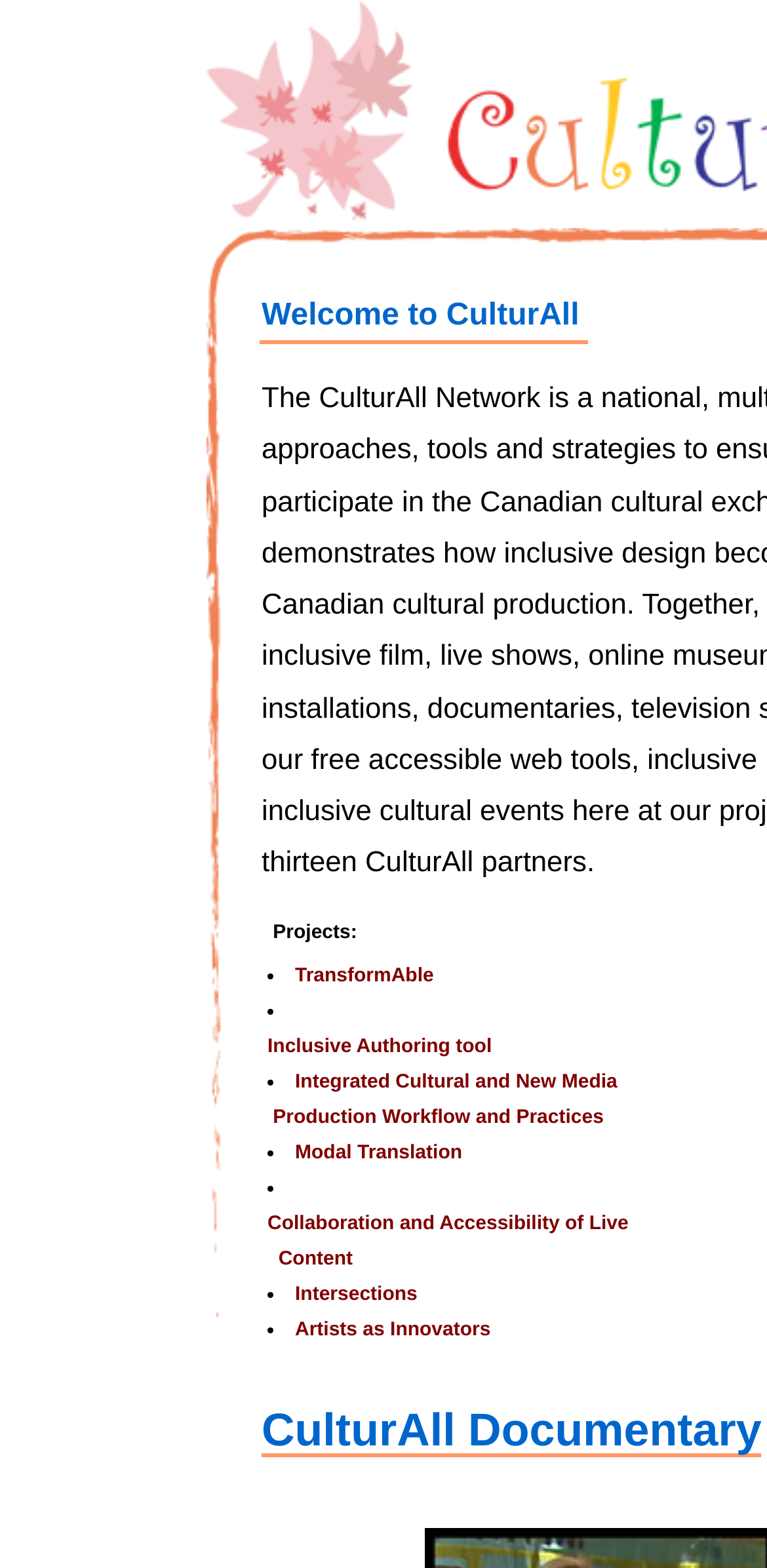What is the second link in the list?
Based on the screenshot, respond with a single word or phrase.

Inclusive Authoring tool